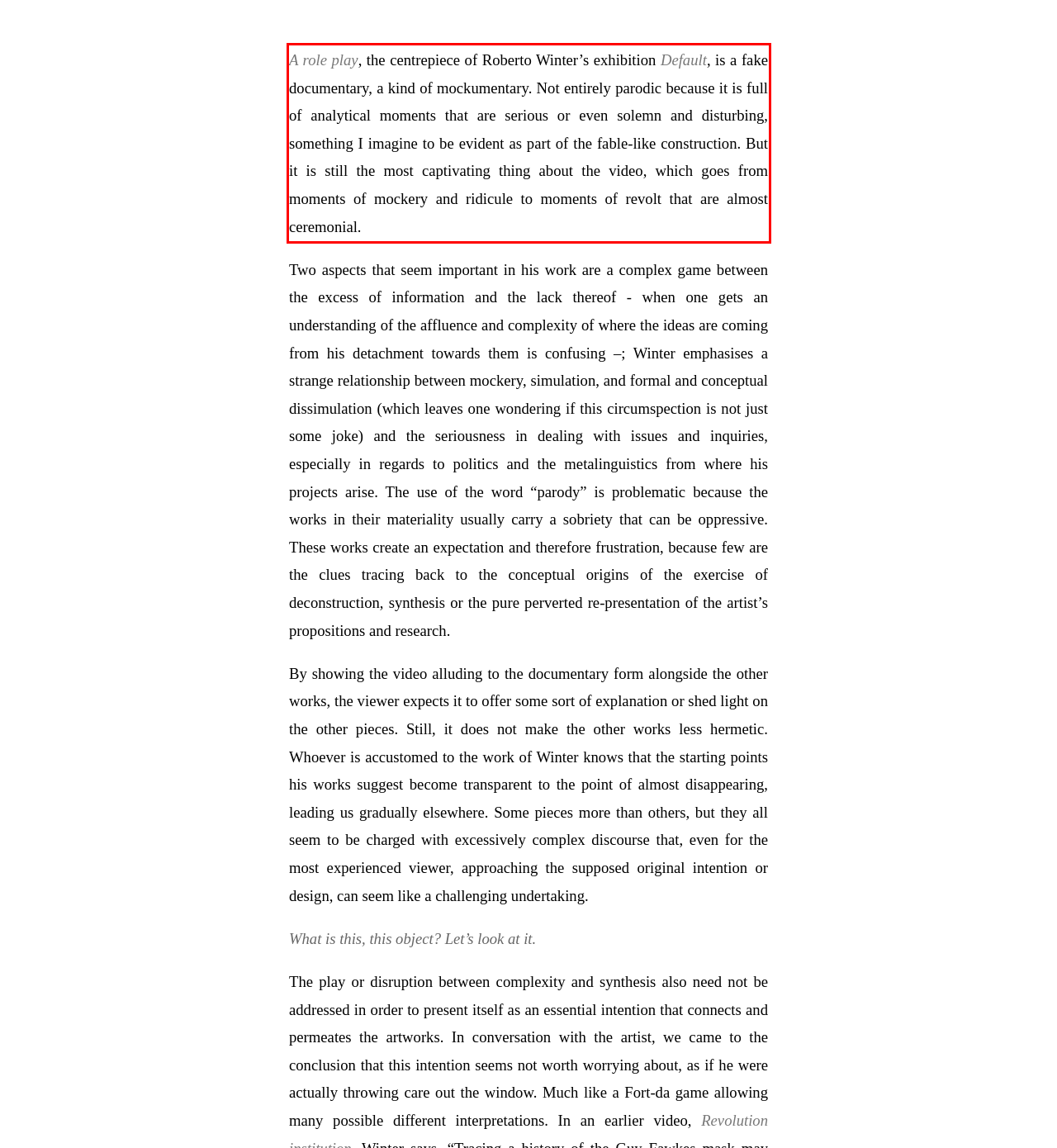Using the webpage screenshot, recognize and capture the text within the red bounding box.

A role play, the centrepiece of Roberto Winter’s exhibition Default, is a fake documentary, a kind of mockumentary. Not entirely parodic because it is full of analytical moments that are serious or even solemn and disturbing, something I imagine to be evident as part of the fable-like construction. But it is still the most captivating thing about the video, which goes from moments of mockery and ridicule to moments of revolt that are almost ceremonial.